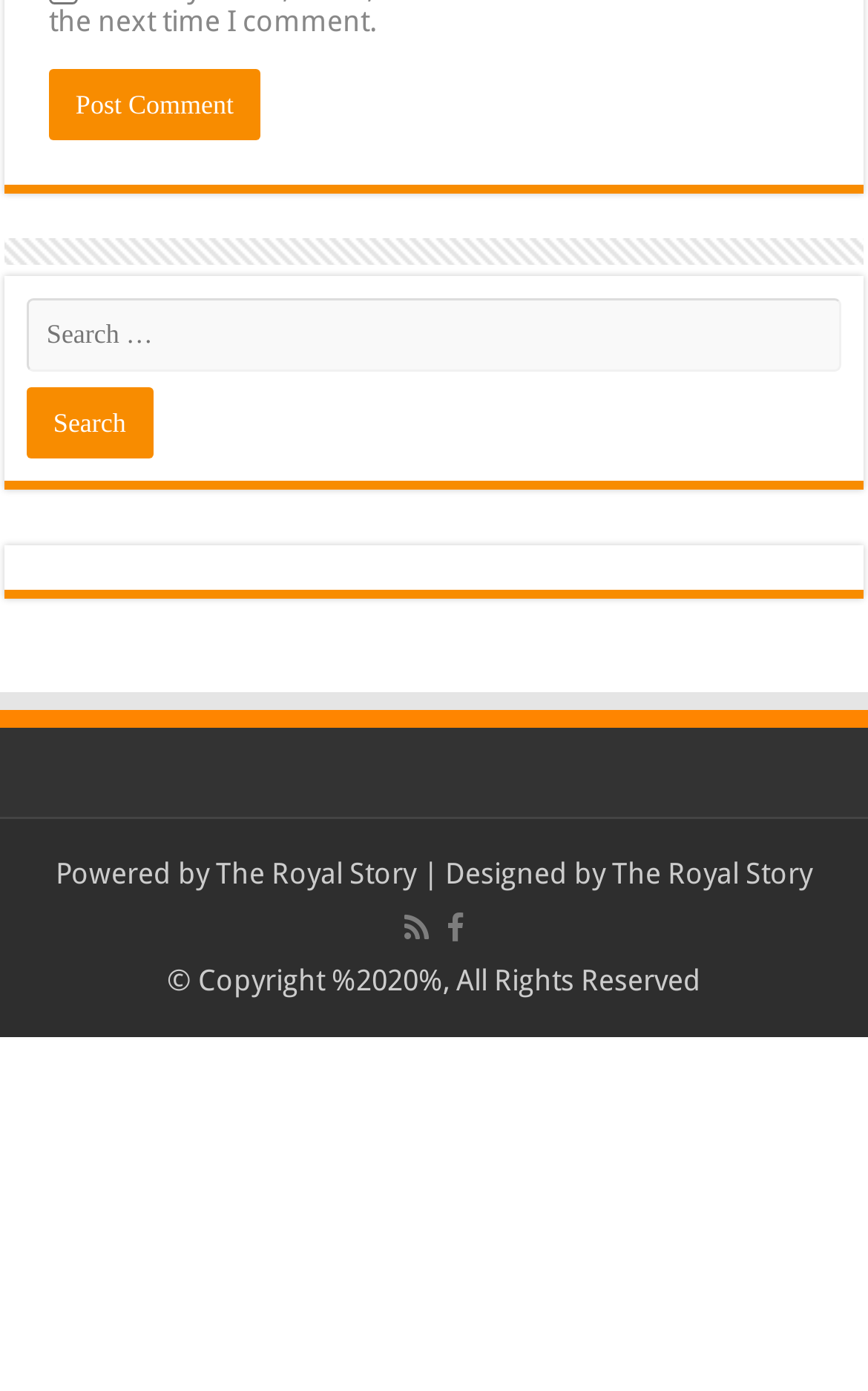Please give a one-word or short phrase response to the following question: 
What is the text on the button at the top left?

Post Comment